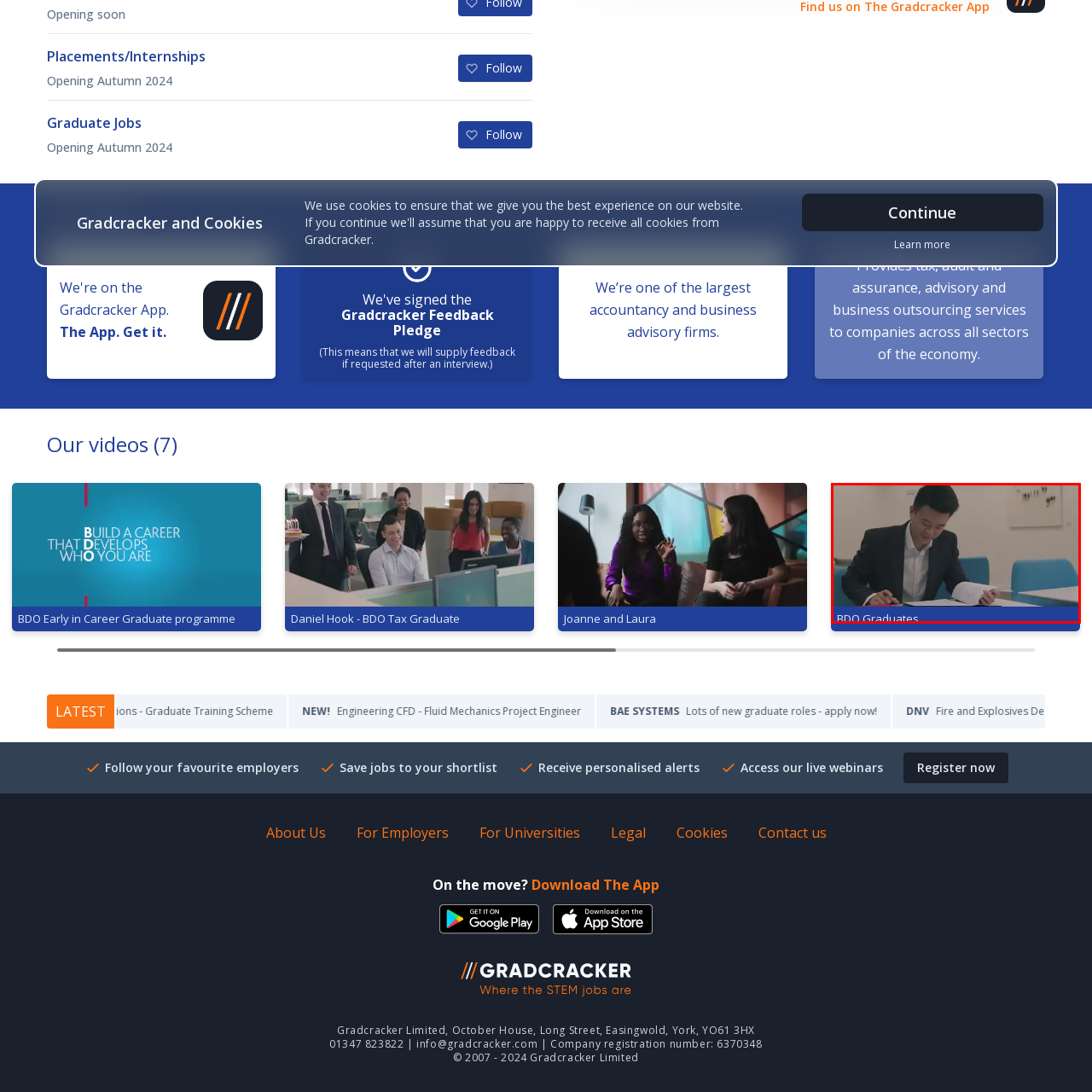Examine the image inside the red bounding box and deliver a thorough answer to the question that follows, drawing information from the image: What is the likely connection of the individual to BDO?

The vibrant blue banner at the bottom of the image reads 'BDO Graduates', suggesting that the individual may be a recent graduate or part of a training program, dedicated to pursuing a career in the prestigious field of accountancy and business advisory services offered by BDO.